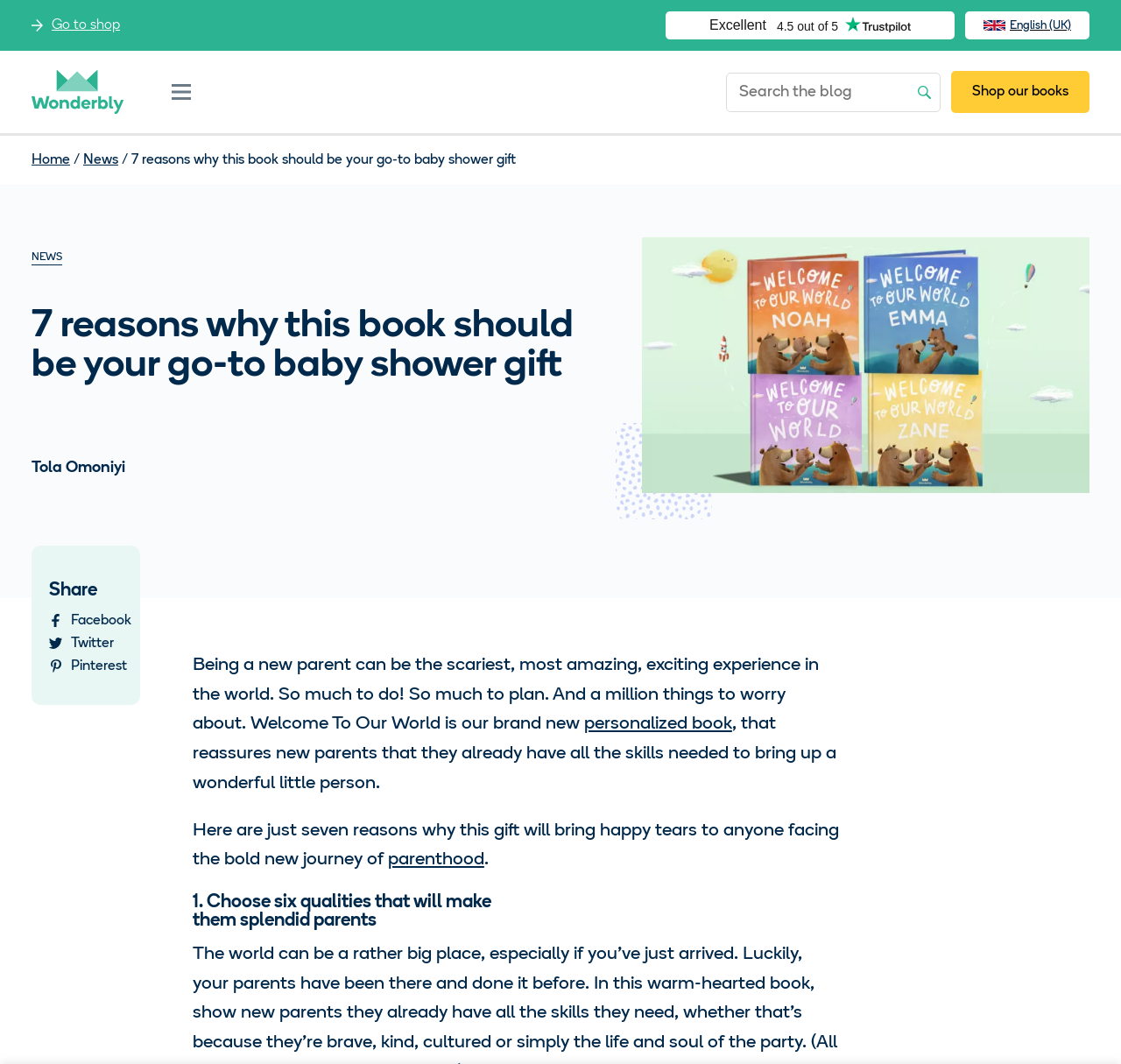Using the details in the image, give a detailed response to the question below:
What is the topic of the current blog post?

The topic of the current blog post can be inferred from the heading '7 reasons why this book should be your go-to baby shower gift' and the content of the post, which discusses the benefits of a personalized book as a gift for new parents.